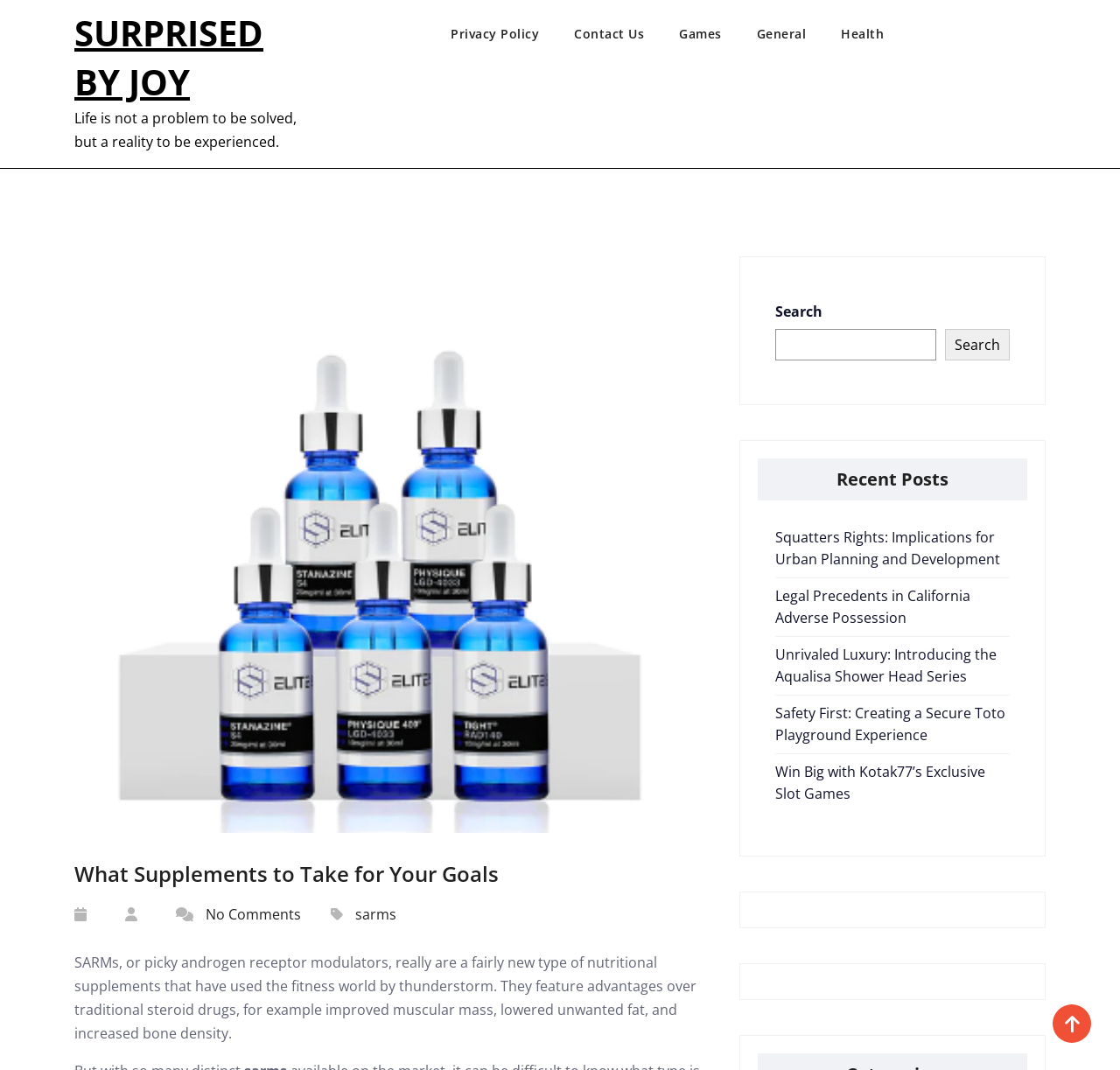What is the function of the icon ''? Refer to the image and provide a one-word or short phrase answer.

Social media link